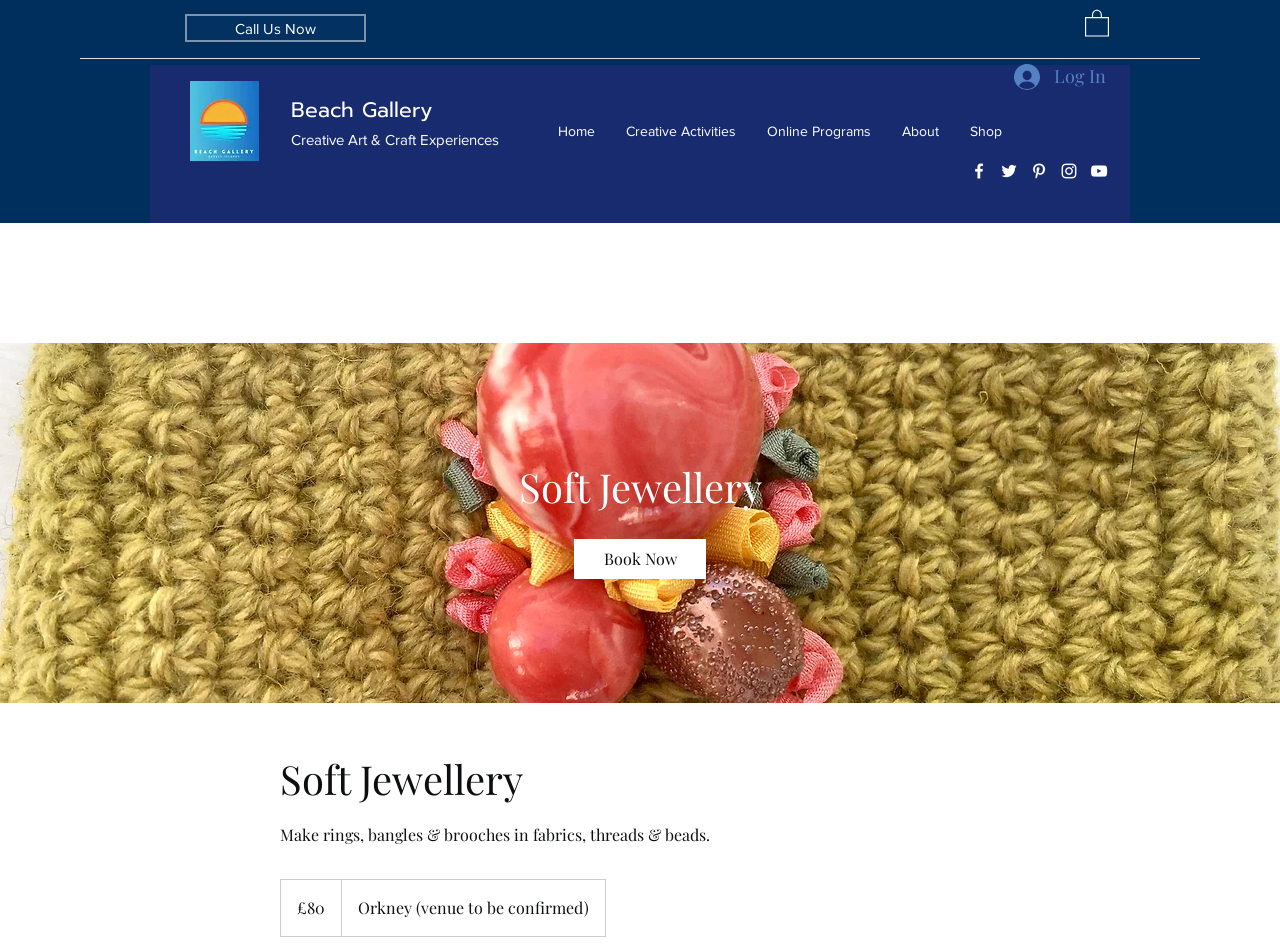What is the price of the soft jewellery class?
Using the image provided, answer with just one word or phrase.

80 British pounds